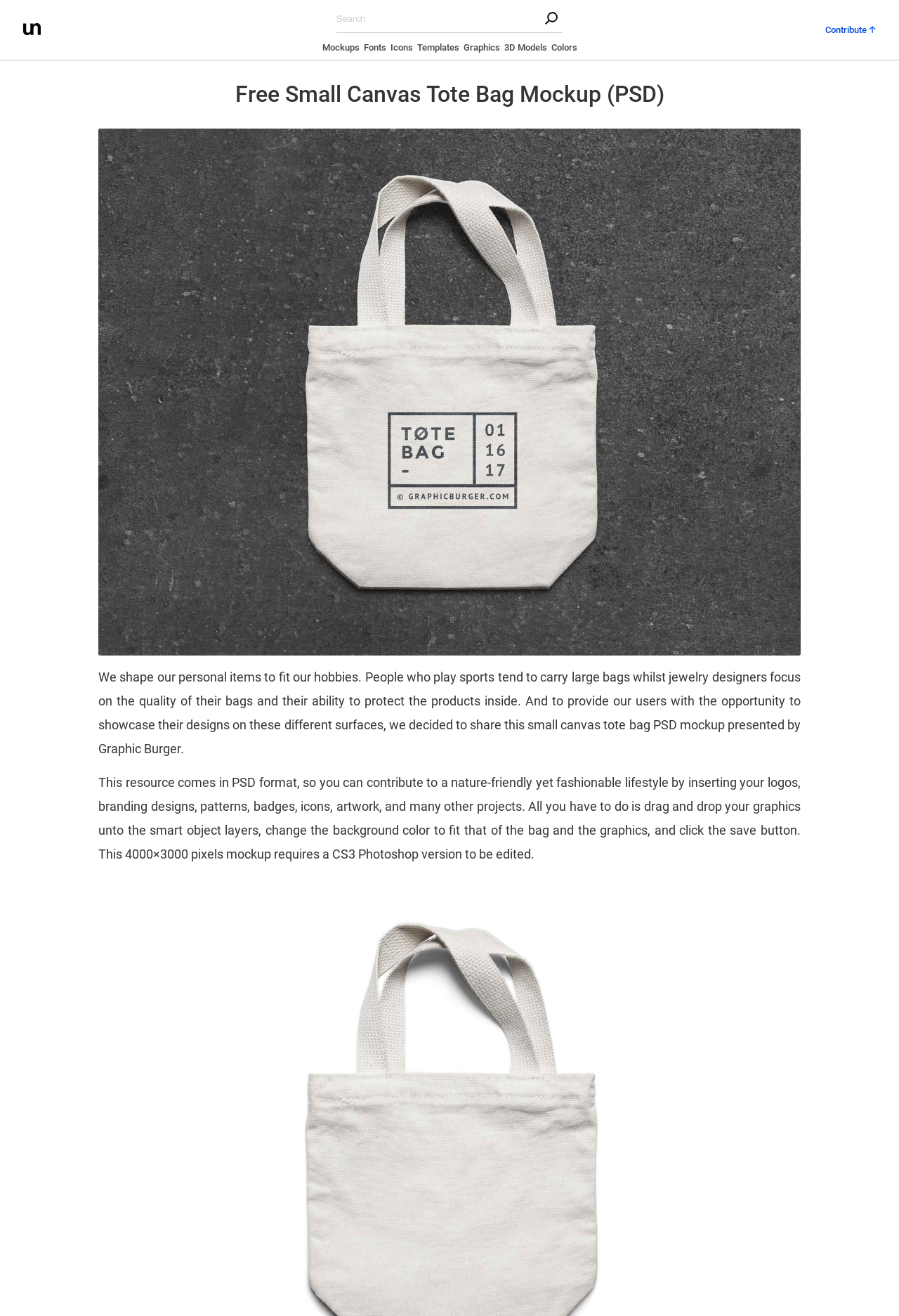Provide a thorough and detailed response to the question by examining the image: 
What is the required Photoshop version to edit the mockup?

The required Photoshop version to edit the mockup is CS3, as mentioned in the StaticText element with the description 'This 4000×3000 pixels mockup requires a CS3 Photoshop version to be edited'.